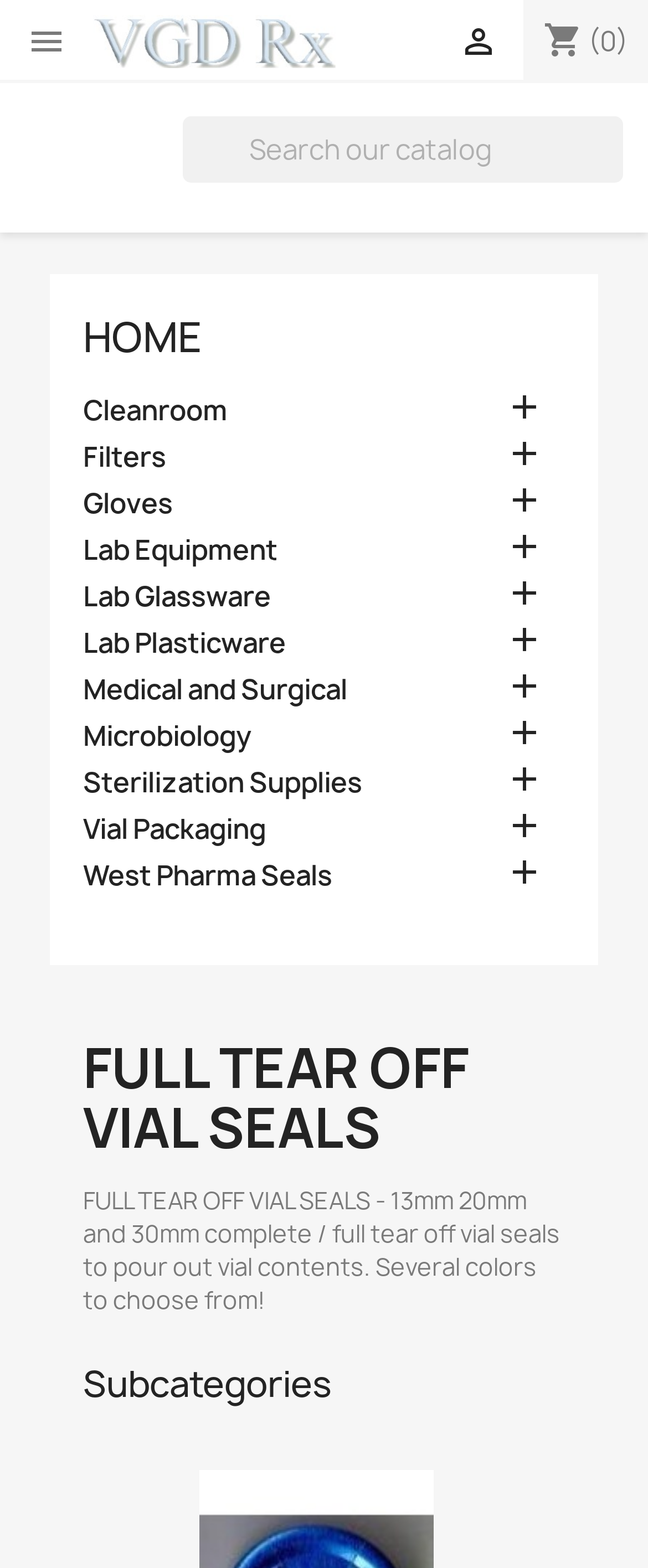Identify the bounding box coordinates of the clickable region necessary to fulfill the following instruction: "View Lab Equipment". The bounding box coordinates should be four float numbers between 0 and 1, i.e., [left, top, right, bottom].

[0.128, 0.34, 0.872, 0.365]